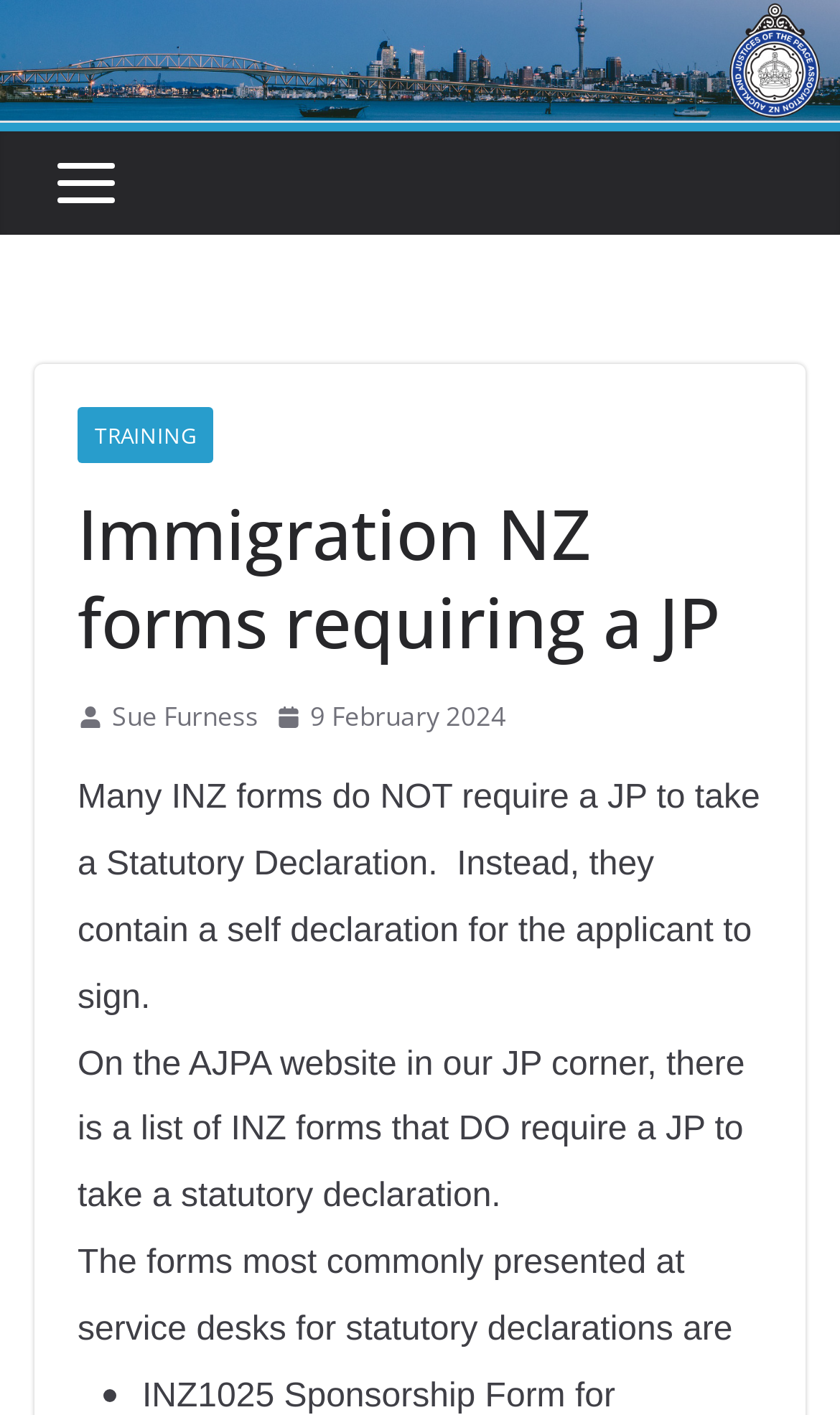Who is the author of the article?
Please answer the question with as much detail and depth as you can.

The author of the article is mentioned as Sue Furness, which can be found in the link next to the date '9 February 2024'.